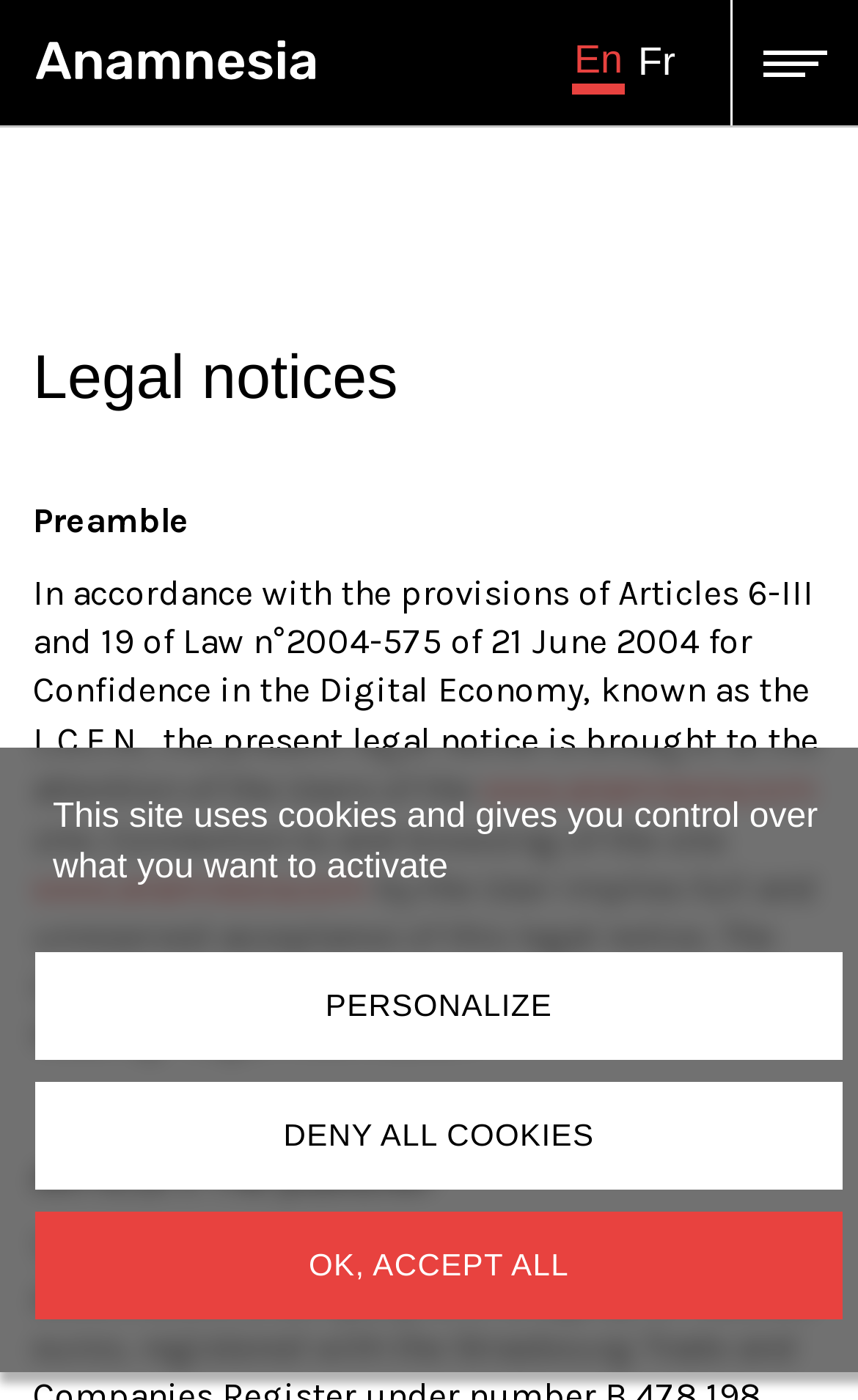Given the following UI element description: "www.anamnesia.com", find the bounding box coordinates in the webpage screenshot.

[0.562, 0.548, 0.951, 0.578]